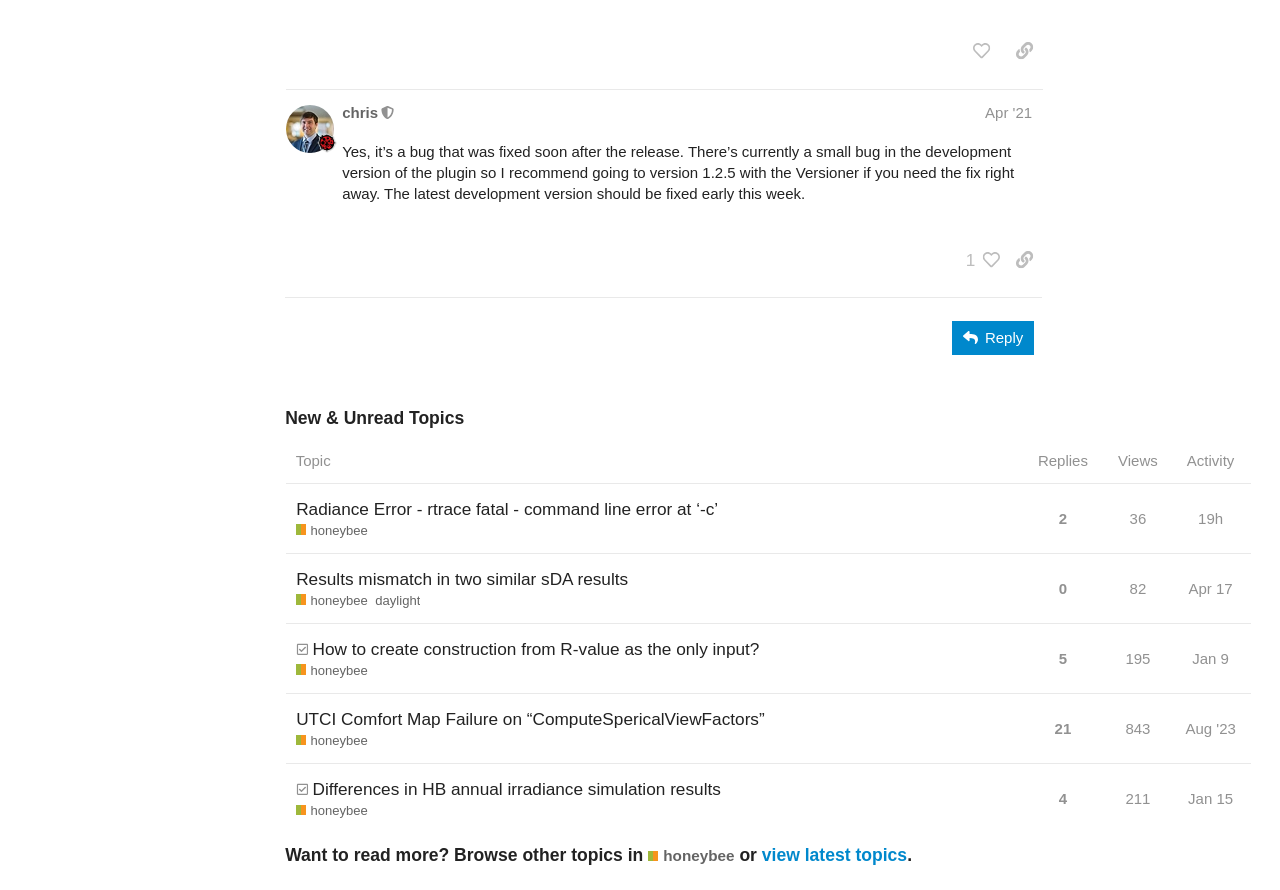Find the bounding box of the web element that fits this description: "title="like this post"".

[0.752, 0.038, 0.781, 0.077]